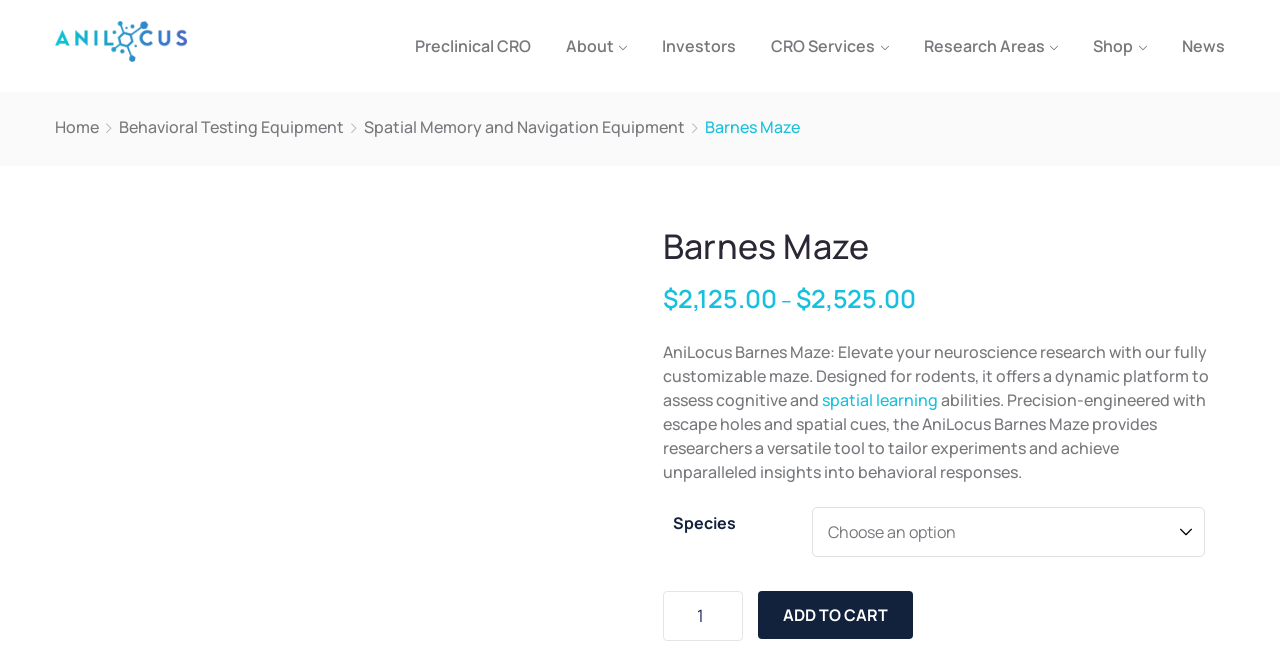Could you find the bounding box coordinates of the clickable area to complete this instruction: "change product quantity"?

[0.518, 0.896, 0.58, 0.972]